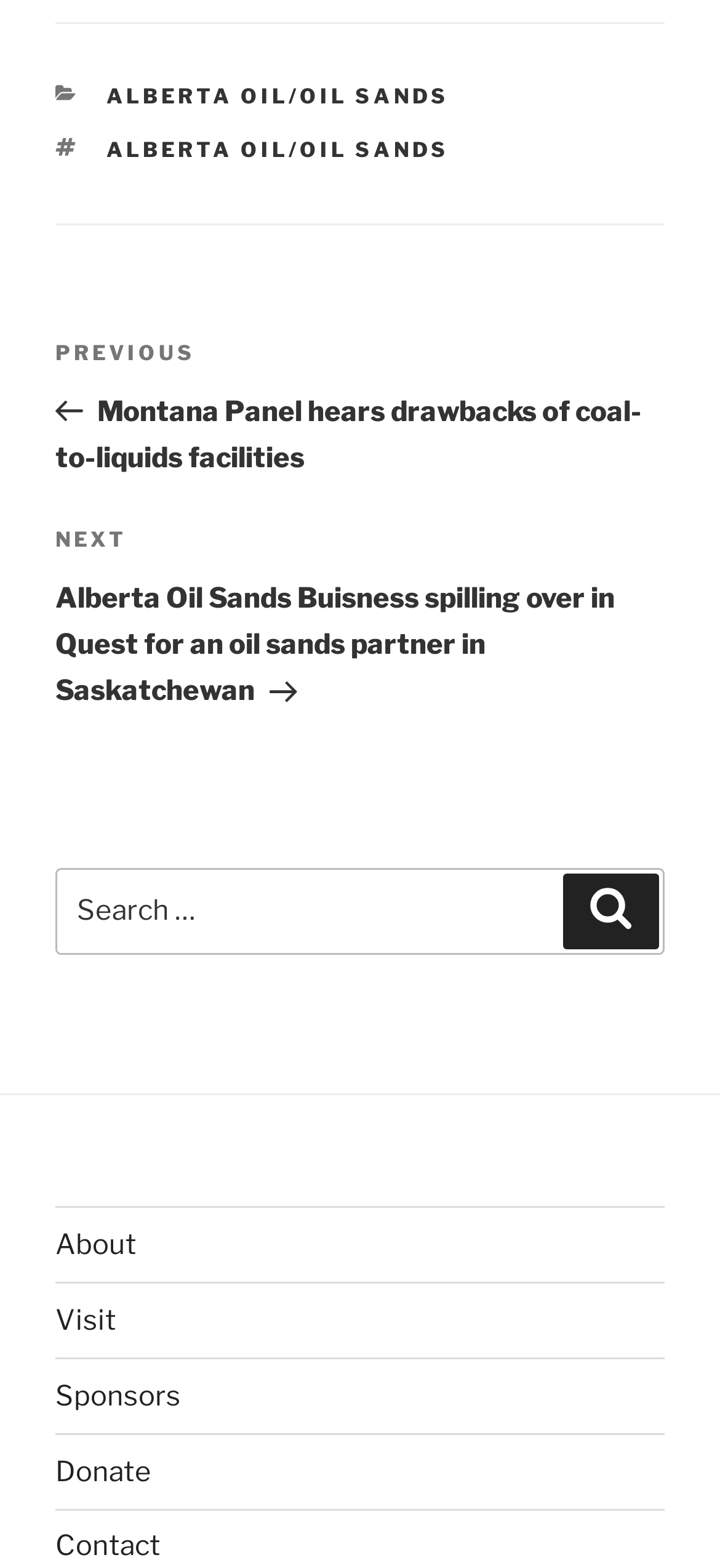What is the bounding box coordinate of the search button?
Answer the question with a single word or phrase derived from the image.

[0.782, 0.557, 0.915, 0.606]